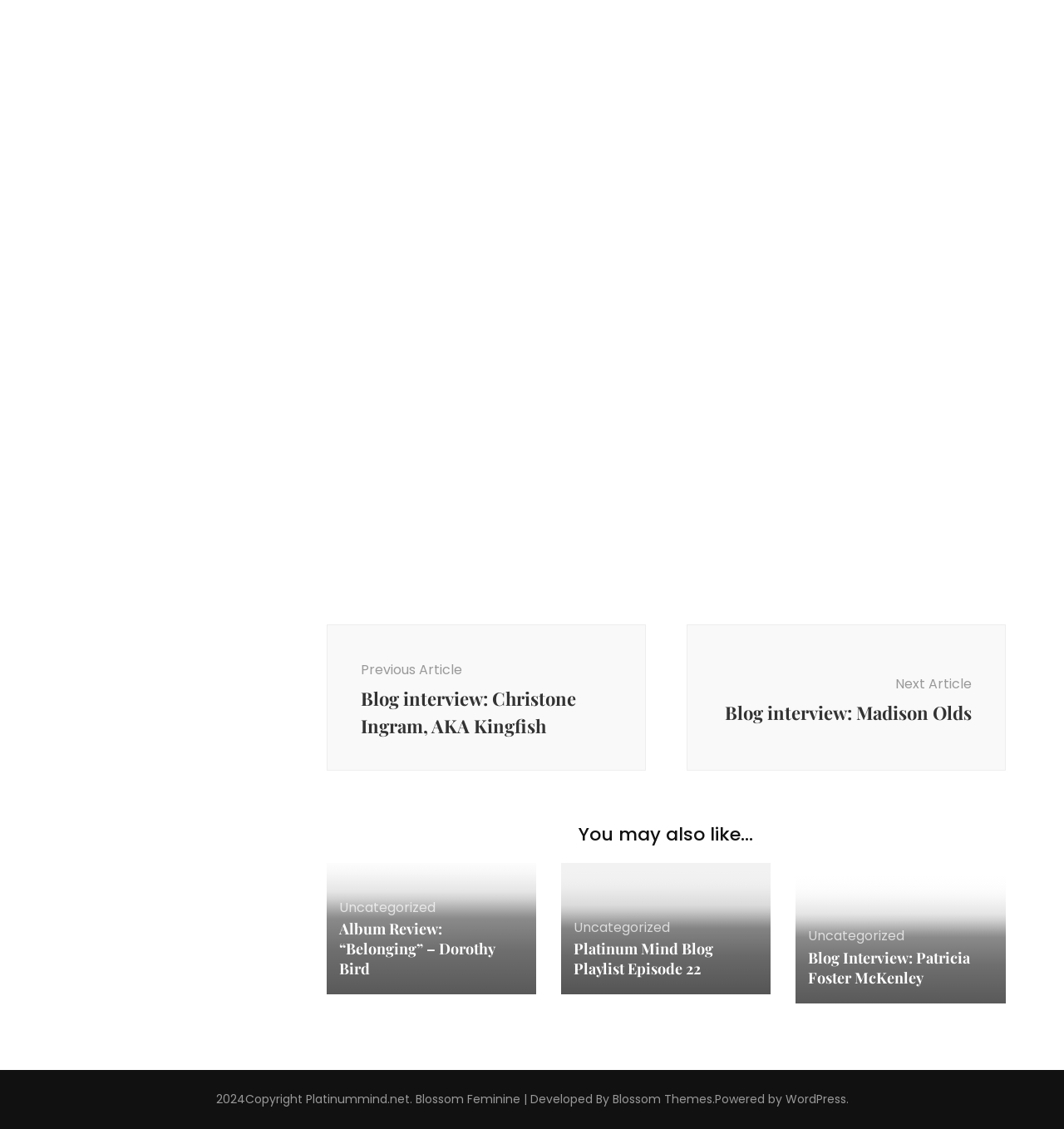Find and indicate the bounding box coordinates of the region you should select to follow the given instruction: "go to previous article".

[0.307, 0.553, 0.607, 0.683]